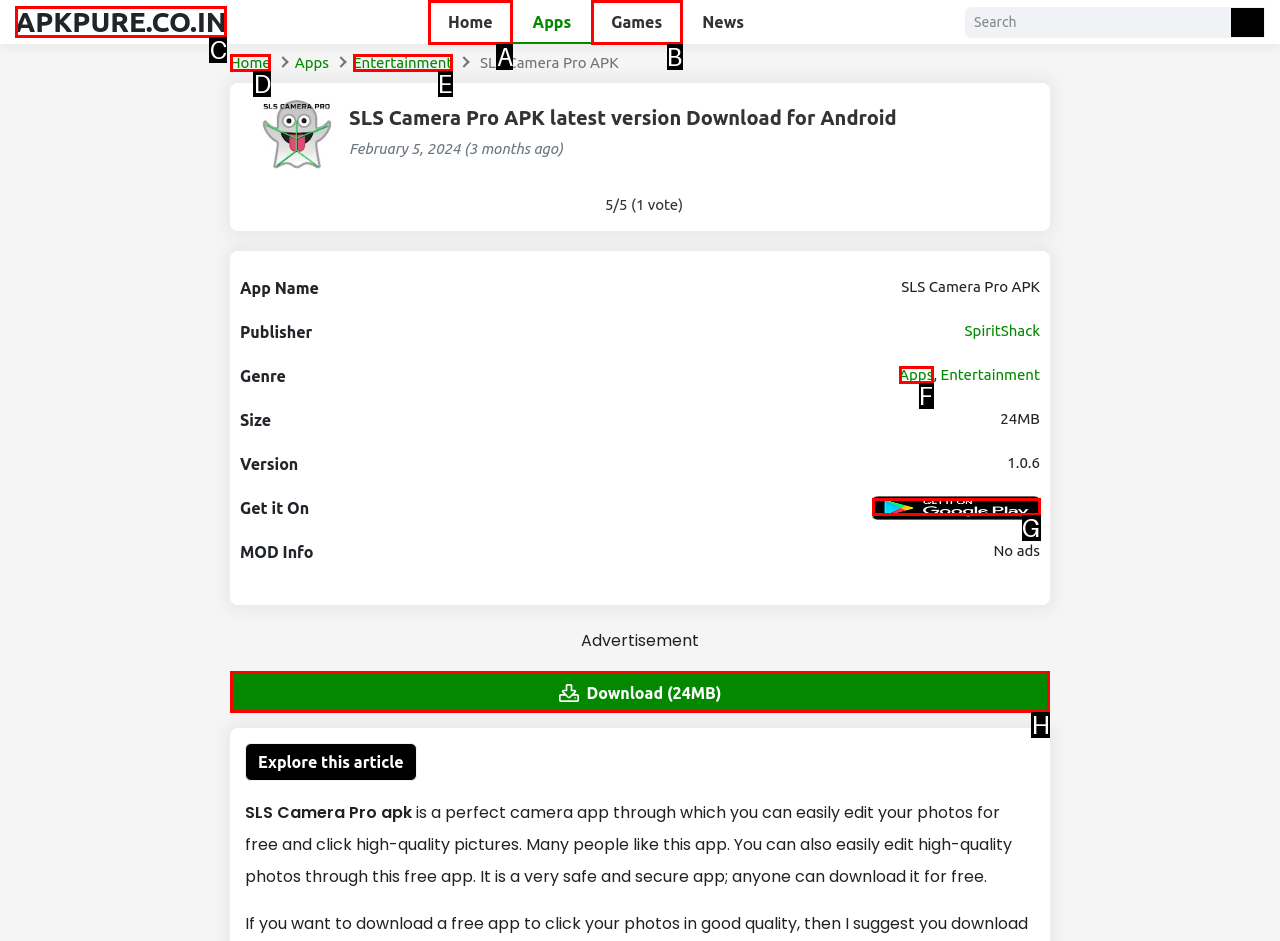Select the letter of the option that should be clicked to achieve the specified task: Download the SLS Camera Pro APK. Respond with just the letter.

H